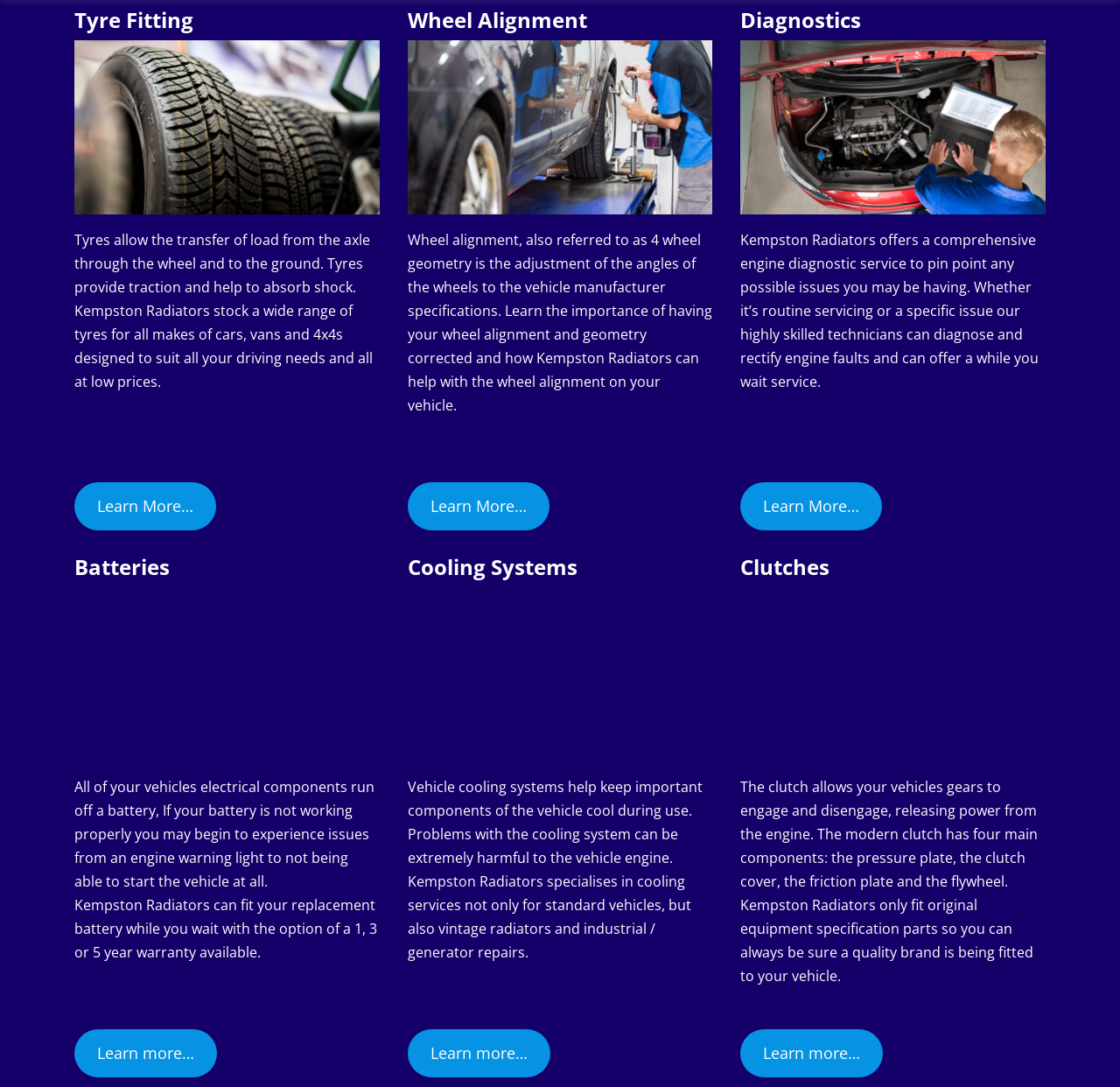Can you find the bounding box coordinates for the UI element given this description: "alt="Kempston Radiators Batteries""? Provide the coordinates as four float numbers between 0 and 1: [left, top, right, bottom].

[0.066, 0.682, 0.339, 0.7]